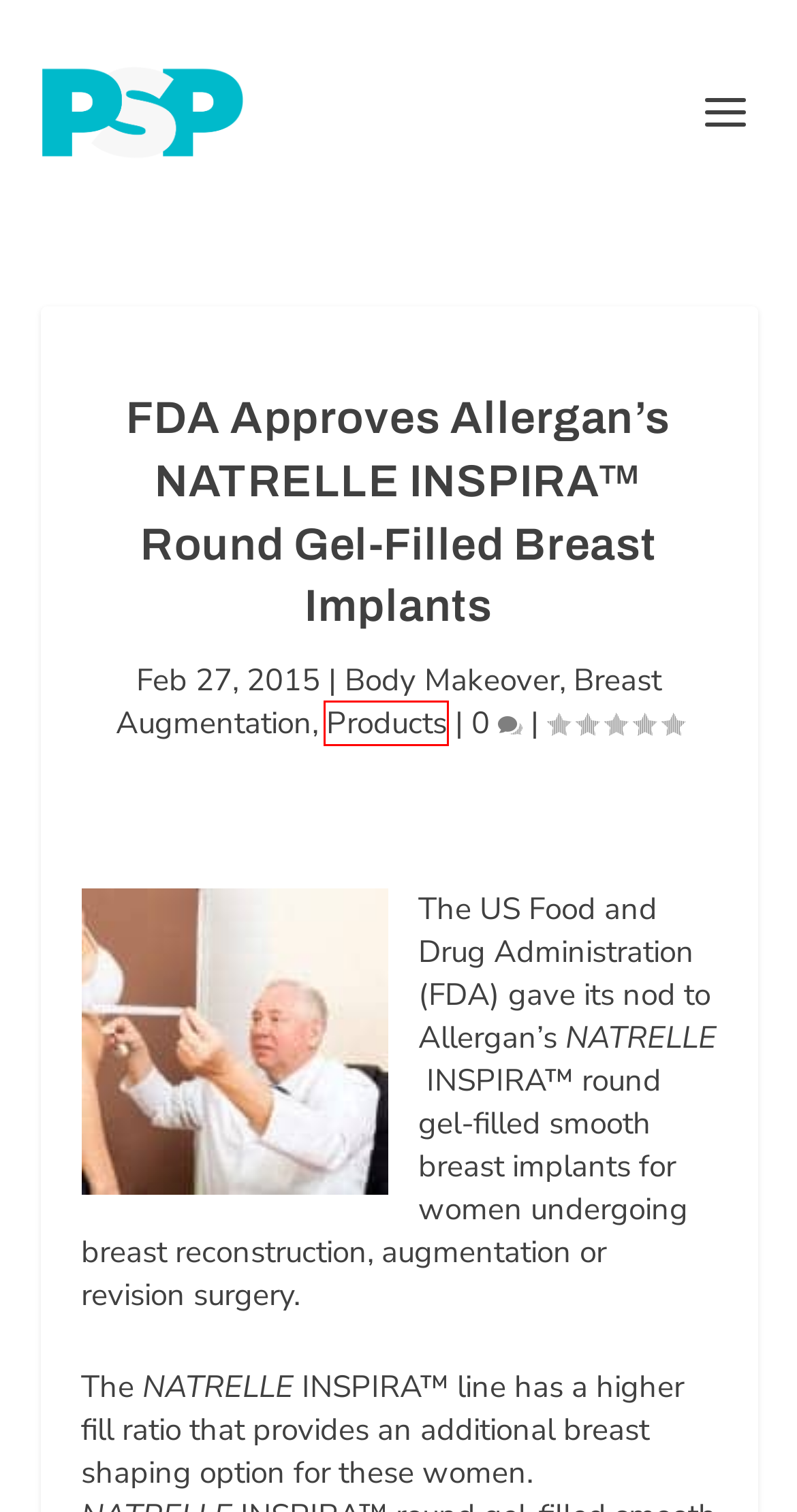You are given a screenshot of a webpage with a red bounding box around an element. Choose the most fitting webpage description for the page that appears after clicking the element within the red bounding box. Here are the candidates:
A. Breast Augmentation - Plastic Surgery Practice
B. CollPlant Bio-Prints 200cc Regenerative Breast Implants - Plastic Surgery Practice
C. Body Makeover - Plastic Surgery Practice
D. Podcasts - Plastic Surgery Practice
E. General Anesthesia Safe for Brain, New Study Finds - Plastic Surgery Practice
F. Research - Plastic Surgery Practice
G. Products - Plastic Surgery Practice
H. Plastic Surgery Practice

G